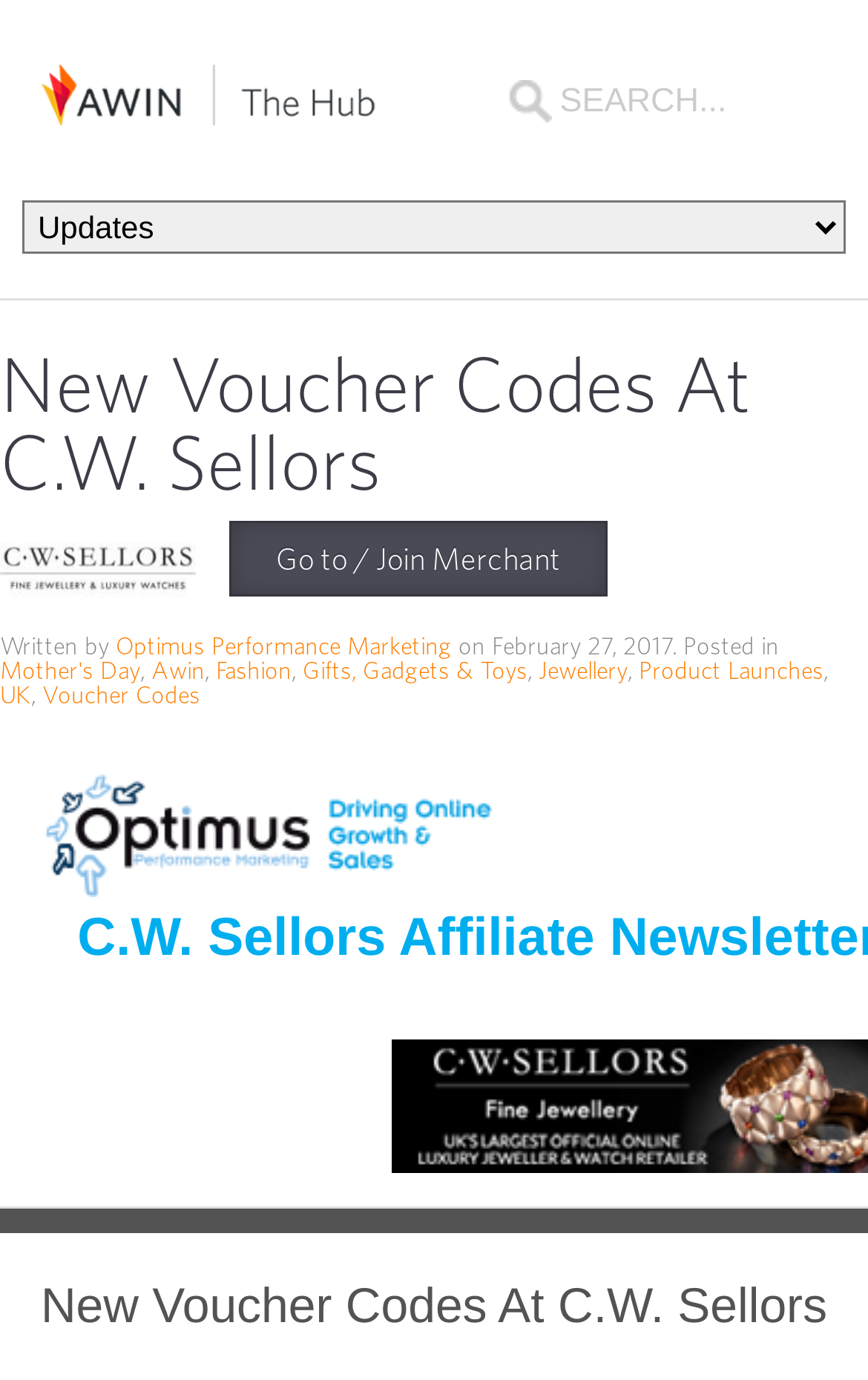Please specify the bounding box coordinates of the region to click in order to perform the following instruction: "Search for a keyword".

[0.645, 0.0, 0.974, 0.145]